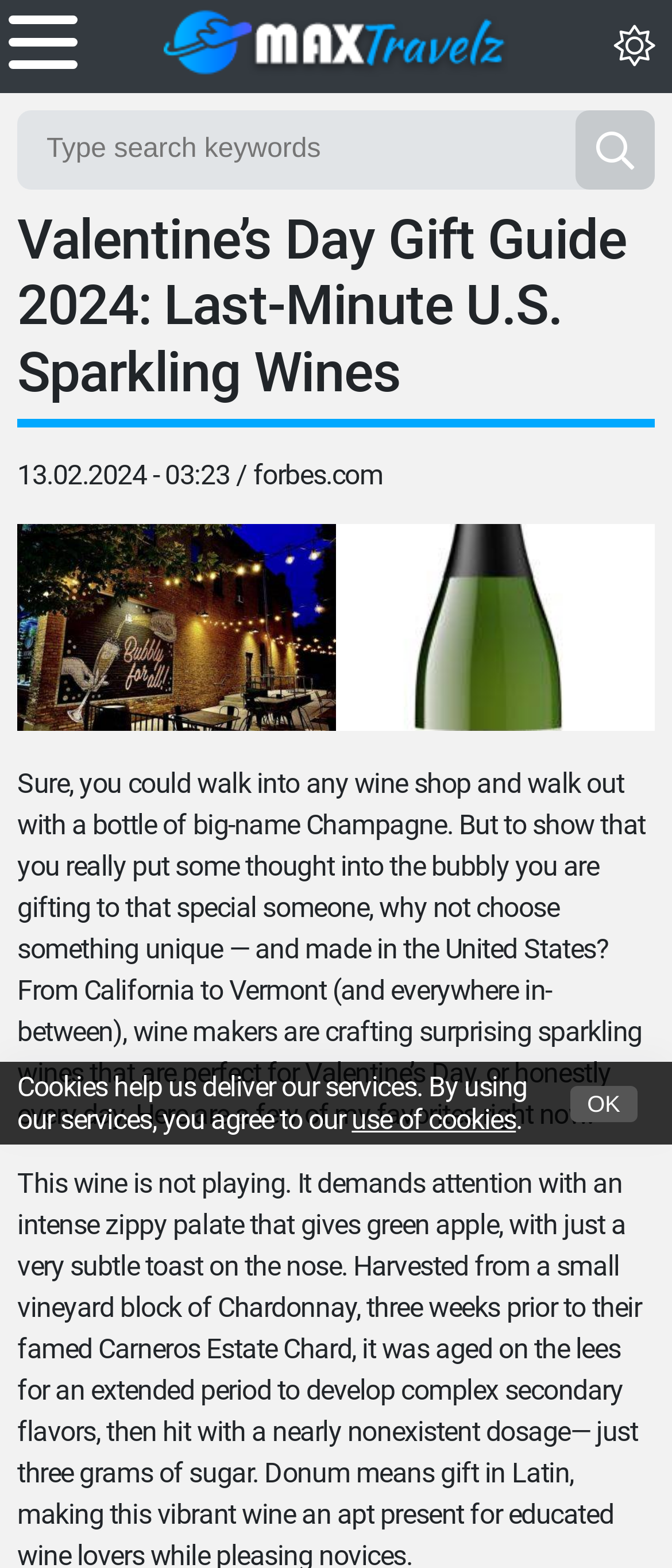What is the date of the article?
Answer the question with a thorough and detailed explanation.

The date of the article is mentioned at the top of the webpage, '13.02.2024 - 03:23 /', indicating when the article was published.